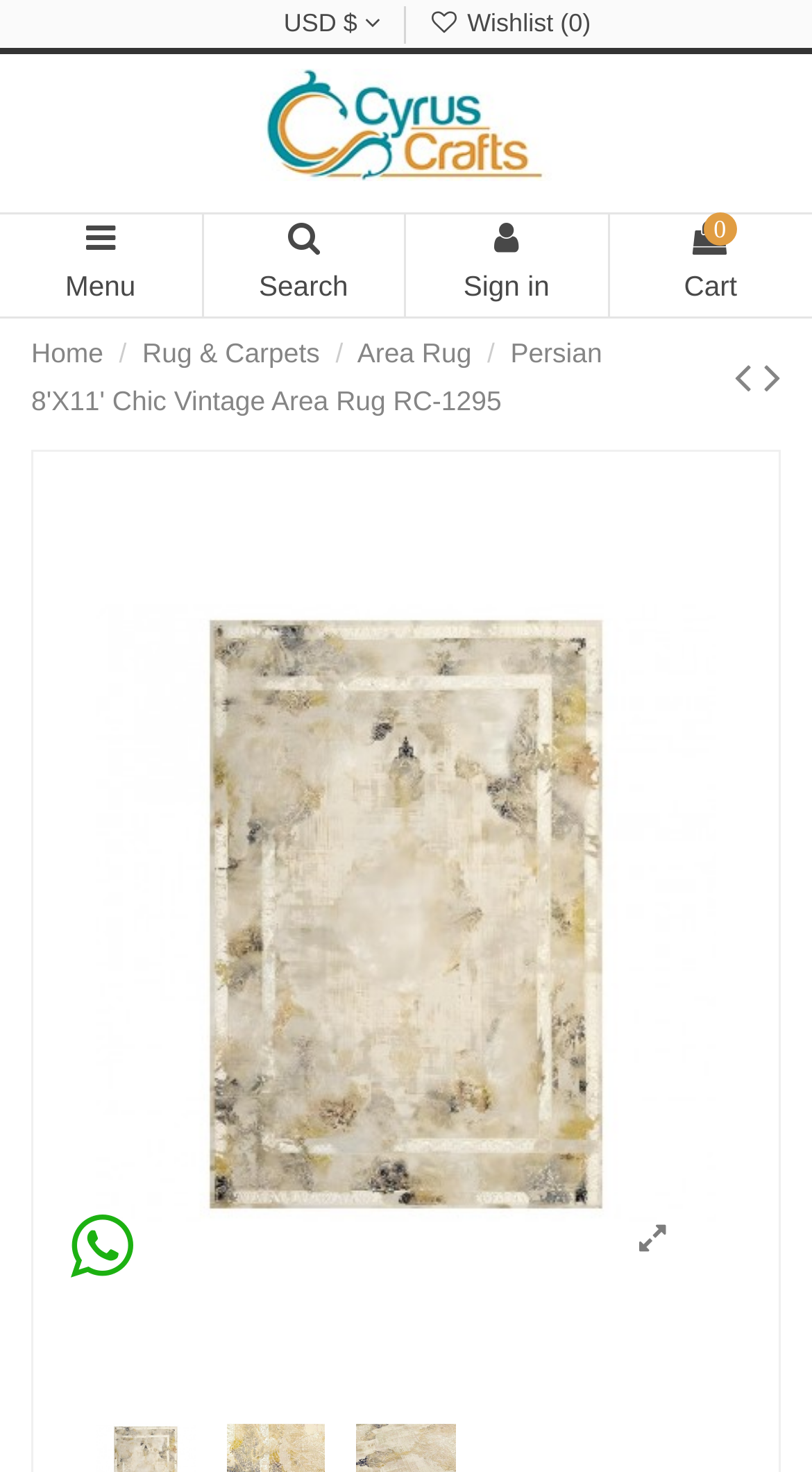What is the name of the rug shown on this webpage?
Look at the image and respond with a one-word or short-phrase answer.

Persian Chic Vintage Area Rug Rc-295